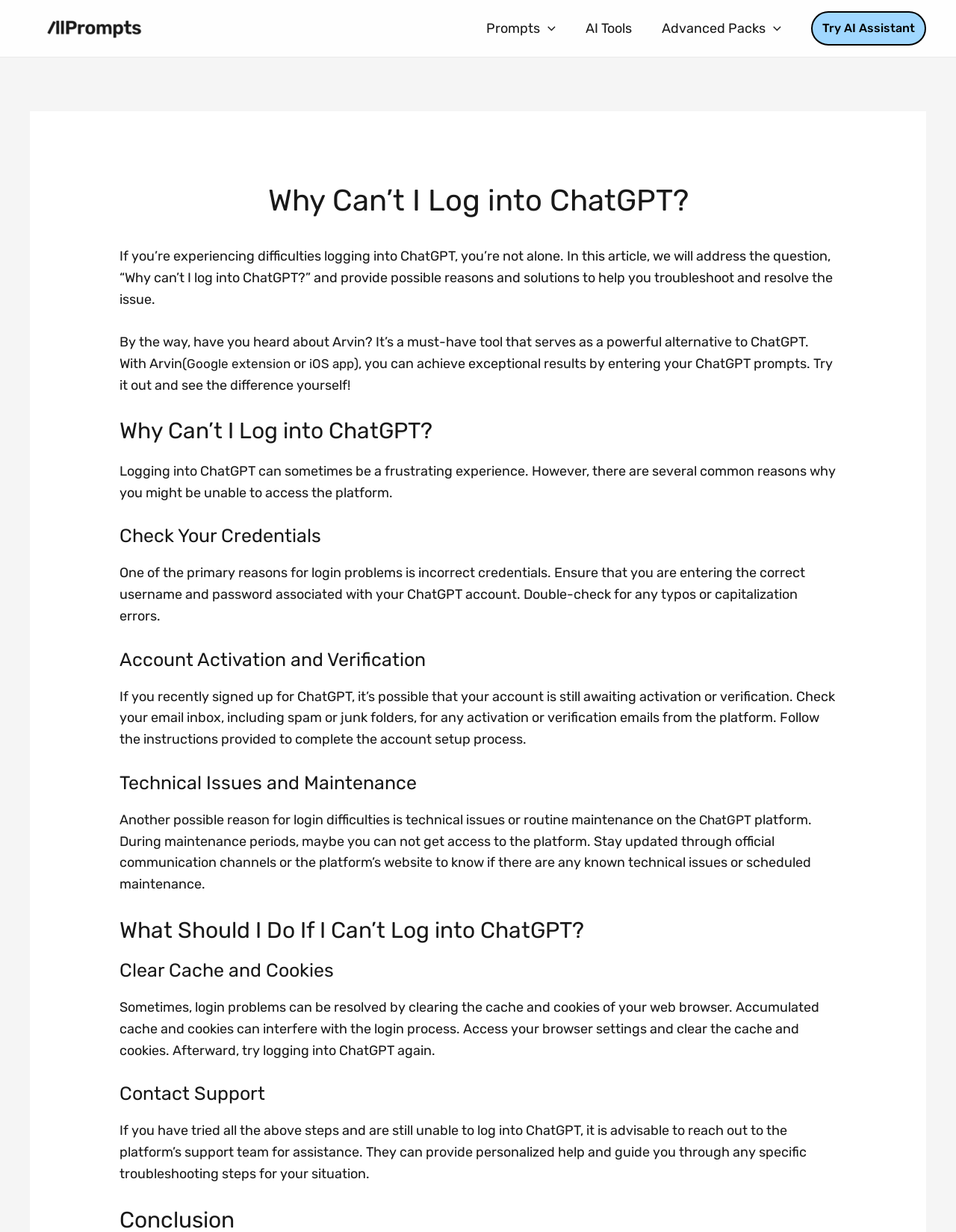Identify and extract the main heading of the webpage.

Why Can’t I Log into ChatGPT?